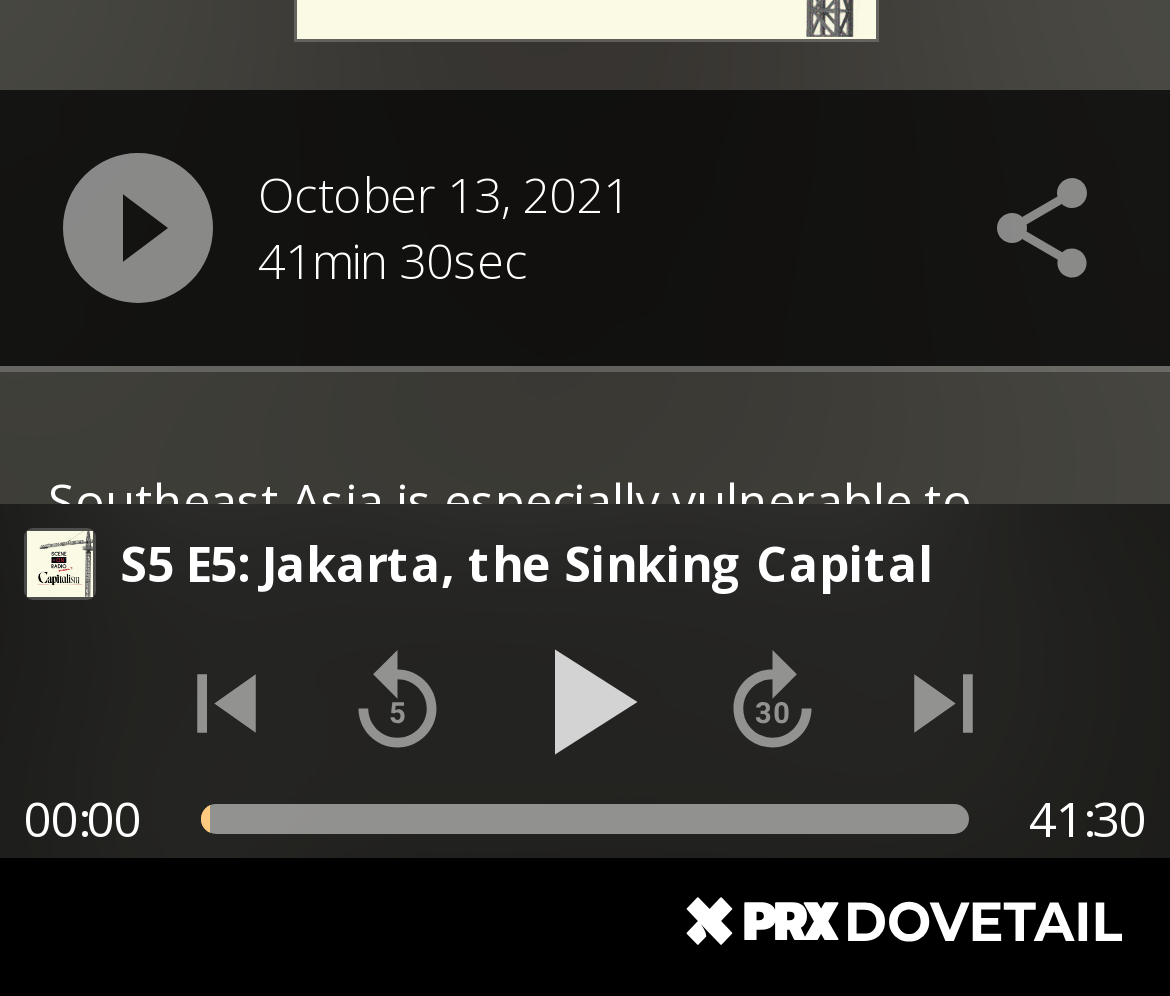Find the bounding box coordinates corresponding to the UI element with the description: "title="Next Episode"". The coordinates should be formatted as [left, top, right, bottom], with values as floats between 0 and 1.

[0.744, 0.631, 0.869, 0.779]